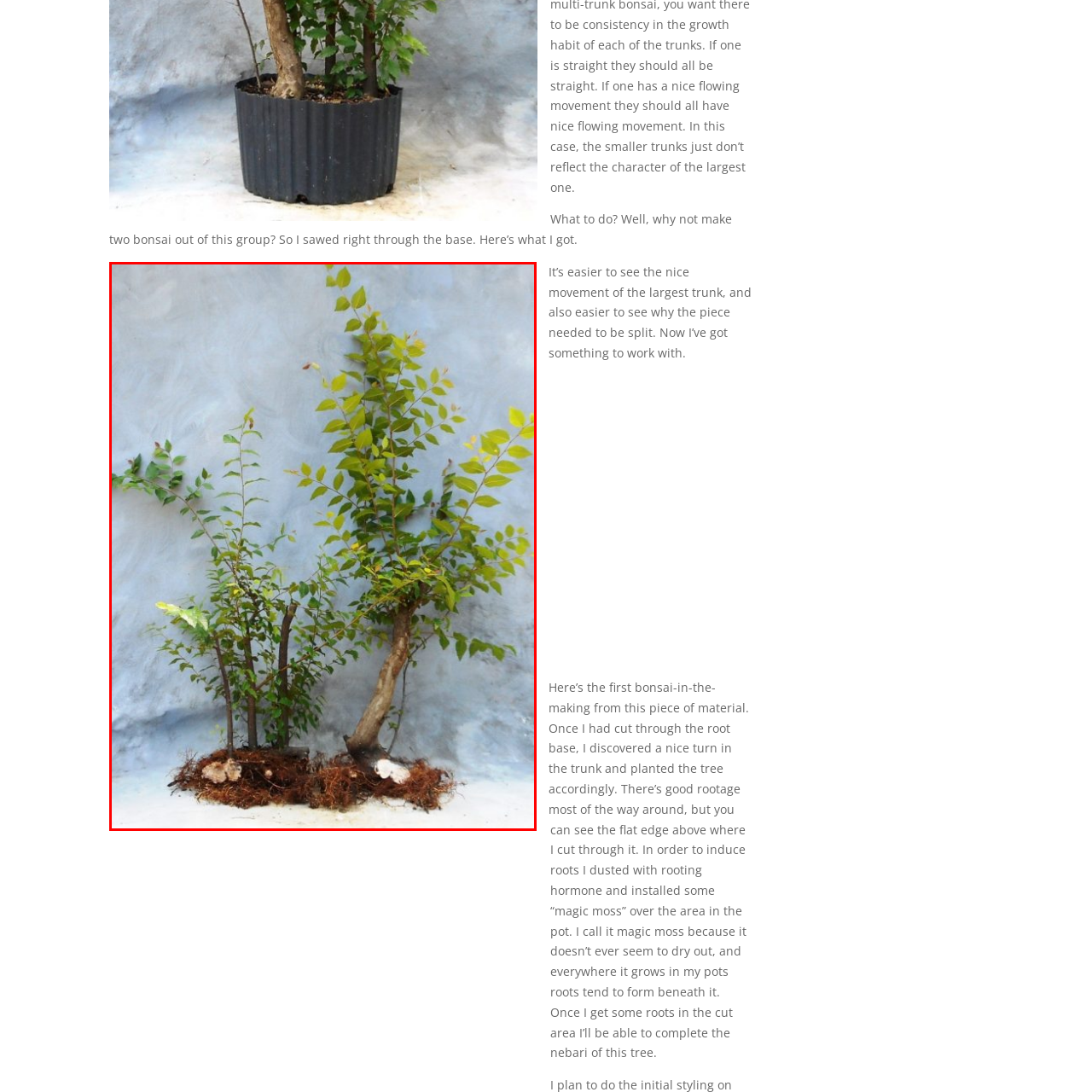How many trunks does the smaller tree have? View the image inside the red bounding box and respond with a concise one-word or short-phrase answer.

Multiple